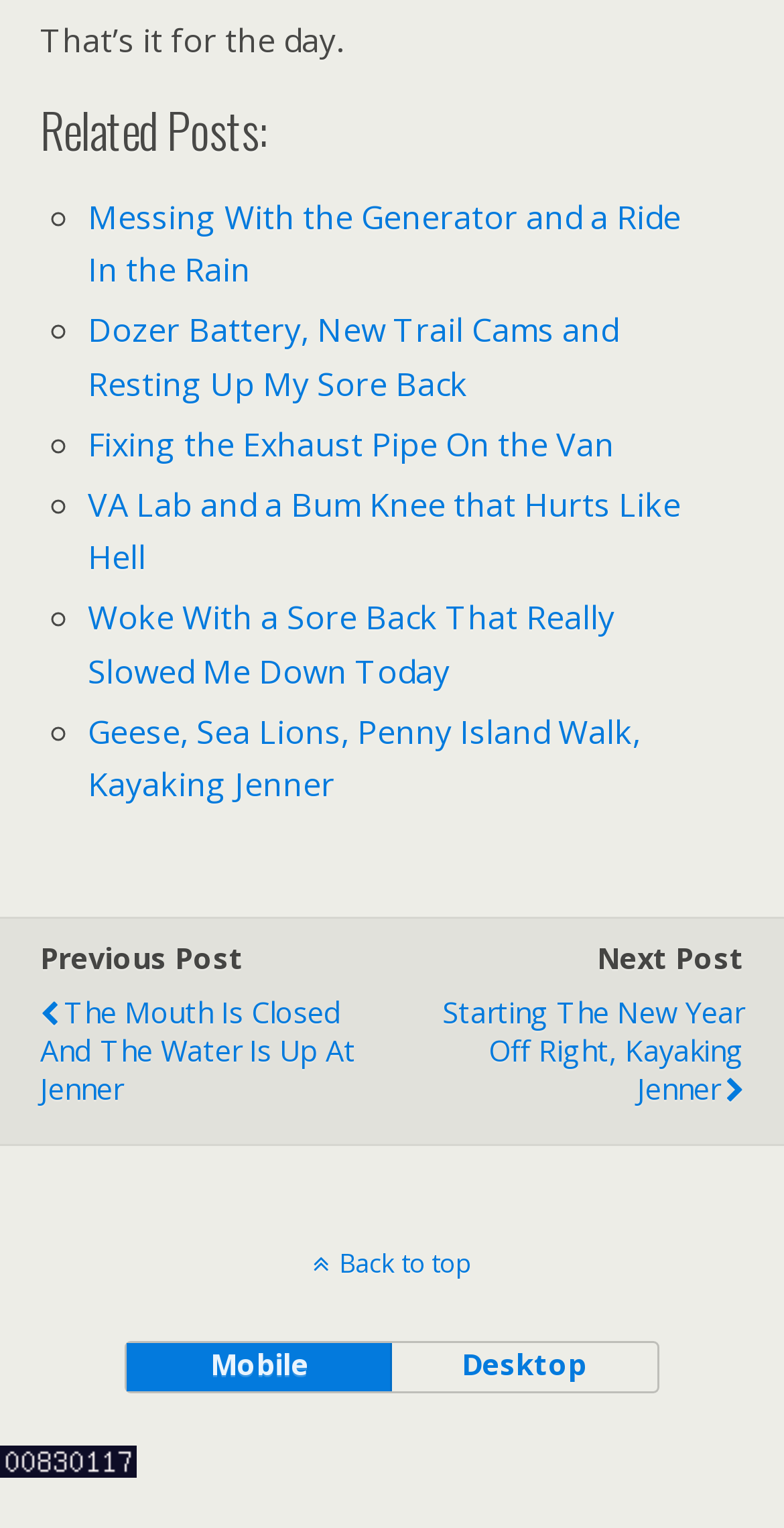What is the purpose of the 'Back to top' link?
Please provide a comprehensive and detailed answer to the question.

I examined the link element with the text 'Back to top' and inferred that its purpose is to allow the user to navigate back to the top of the webpage.